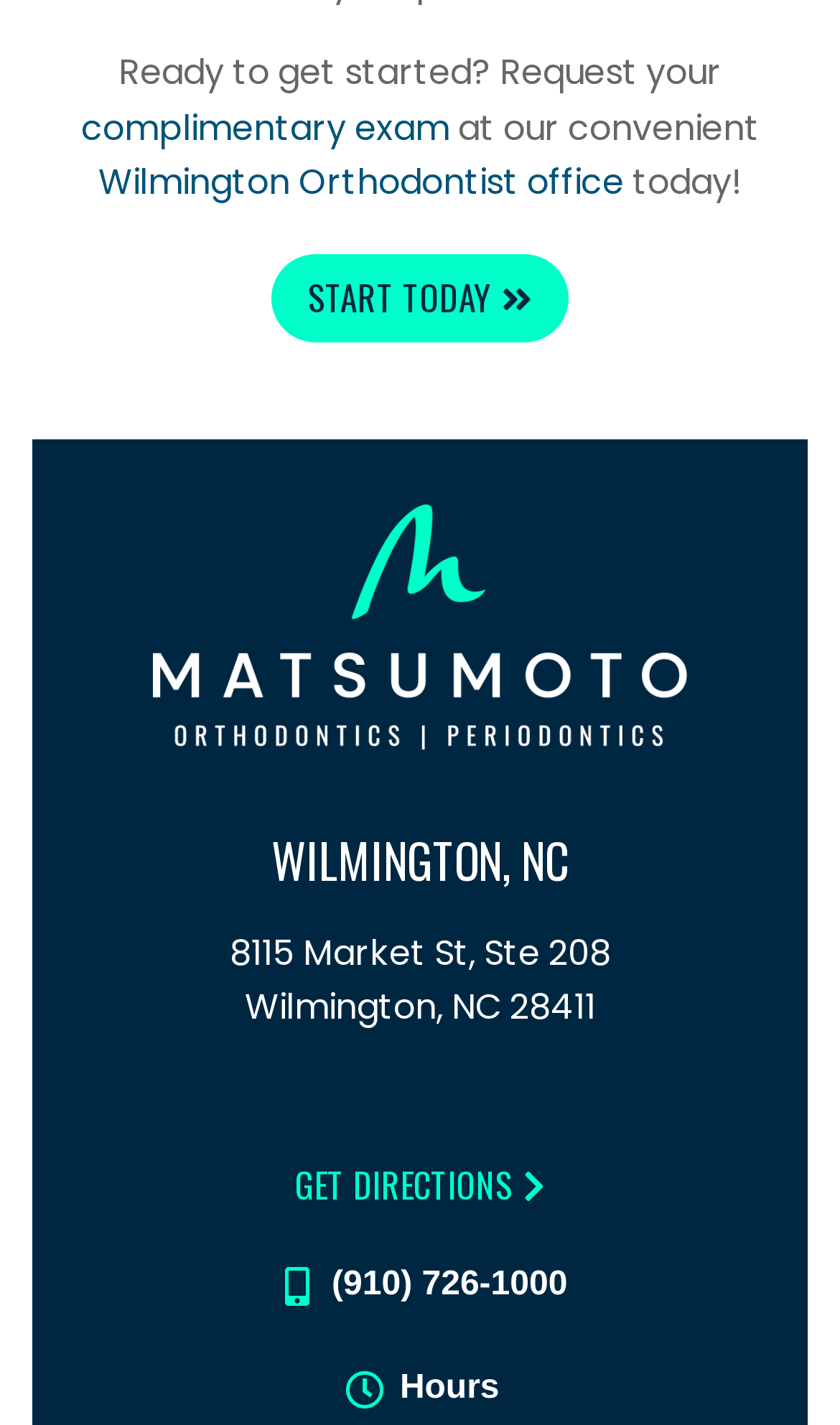Where can I get directions to the Wilmington Orthodontist office?
Look at the screenshot and give a one-word or phrase answer.

GET DIRECTIONS